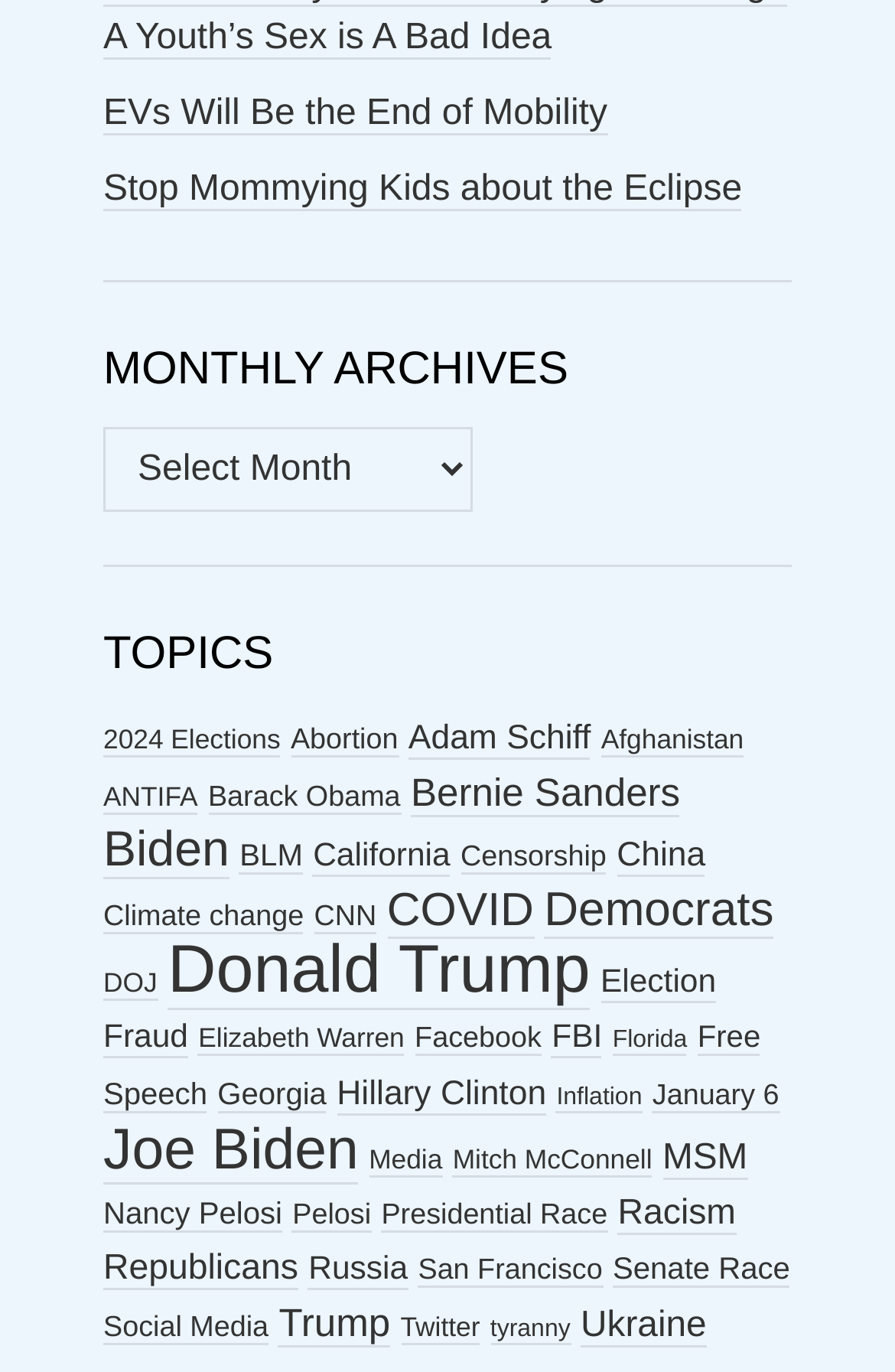Consider the image and give a detailed and elaborate answer to the question: 
How many topics are listed on this webpage?

I counted the number of links under the 'TOPICS' heading, and there are 30 links, each representing a topic.